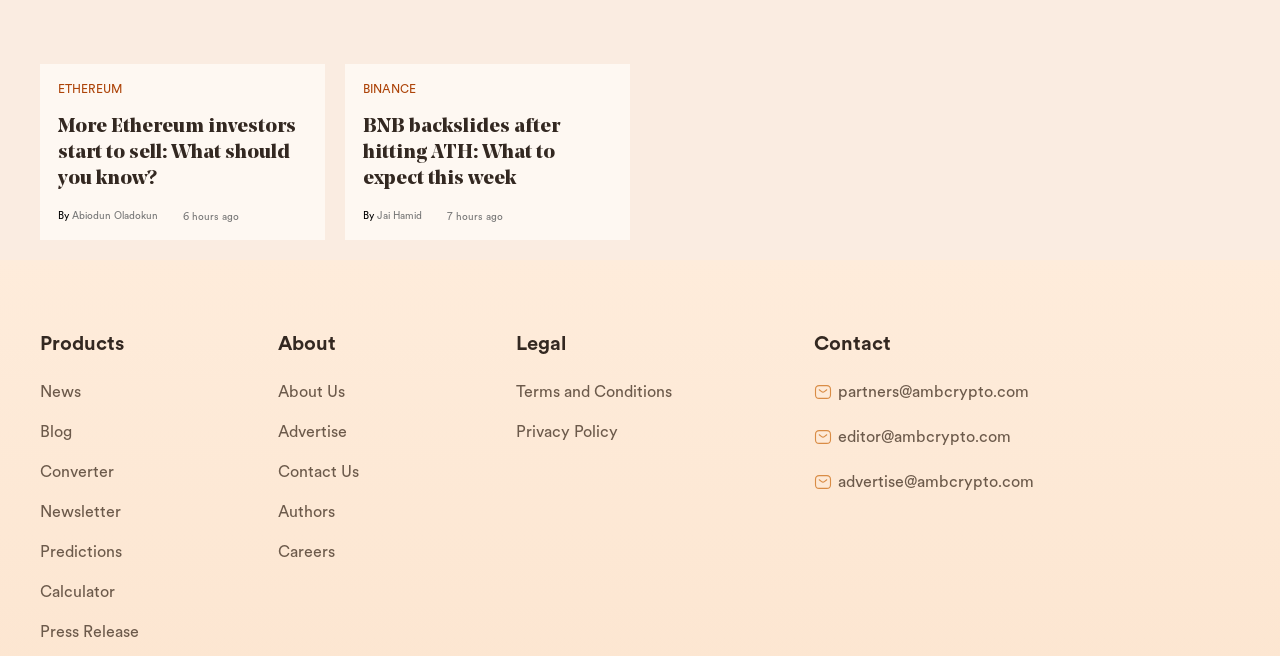Find the bounding box of the element with the following description: "Calculator". The coordinates must be four float numbers between 0 and 1, formatted as [left, top, right, bottom].

[0.031, 0.874, 0.217, 0.935]